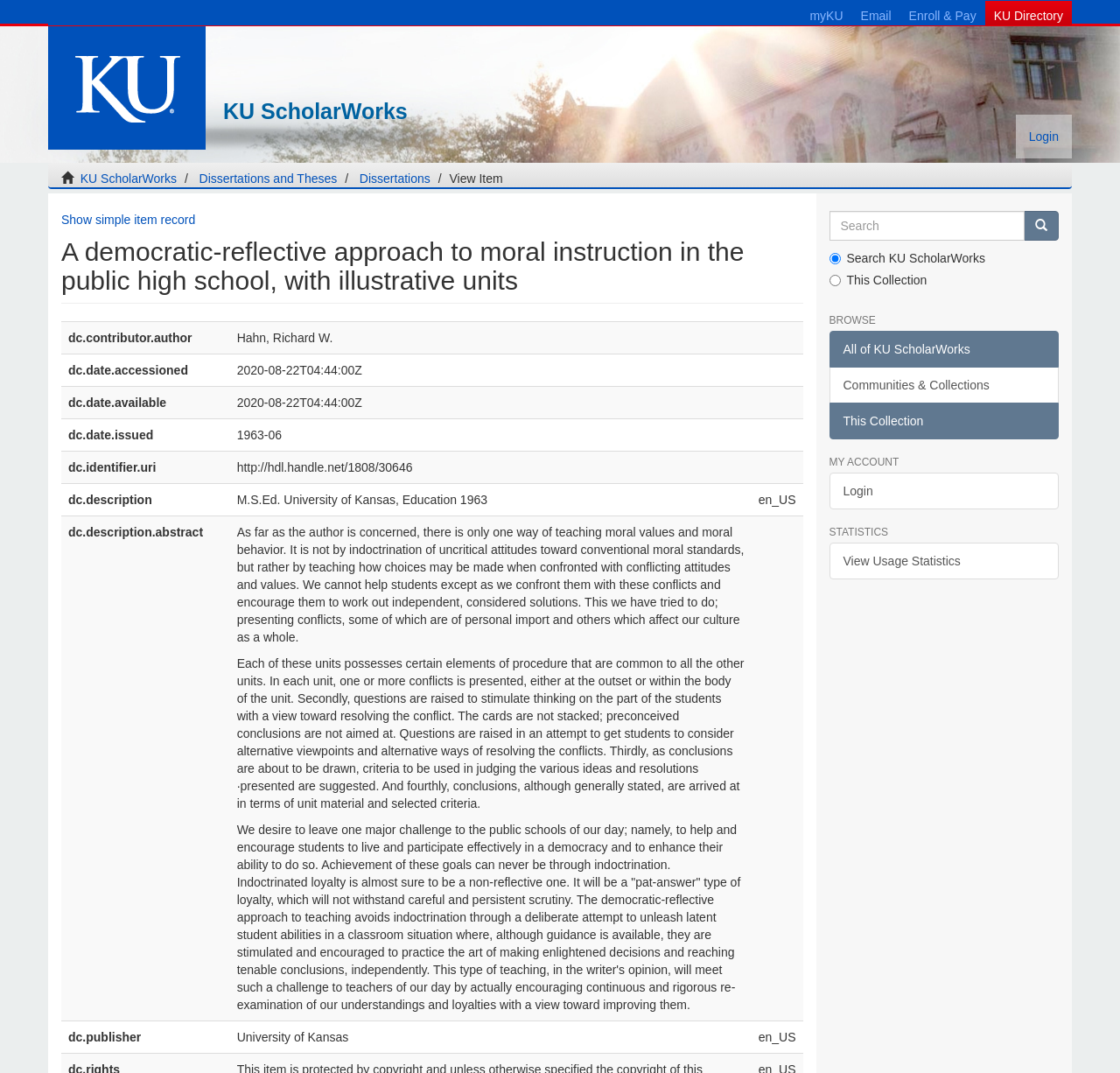Identify the bounding box for the described UI element: "Dissertations and Theses".

[0.178, 0.16, 0.301, 0.173]